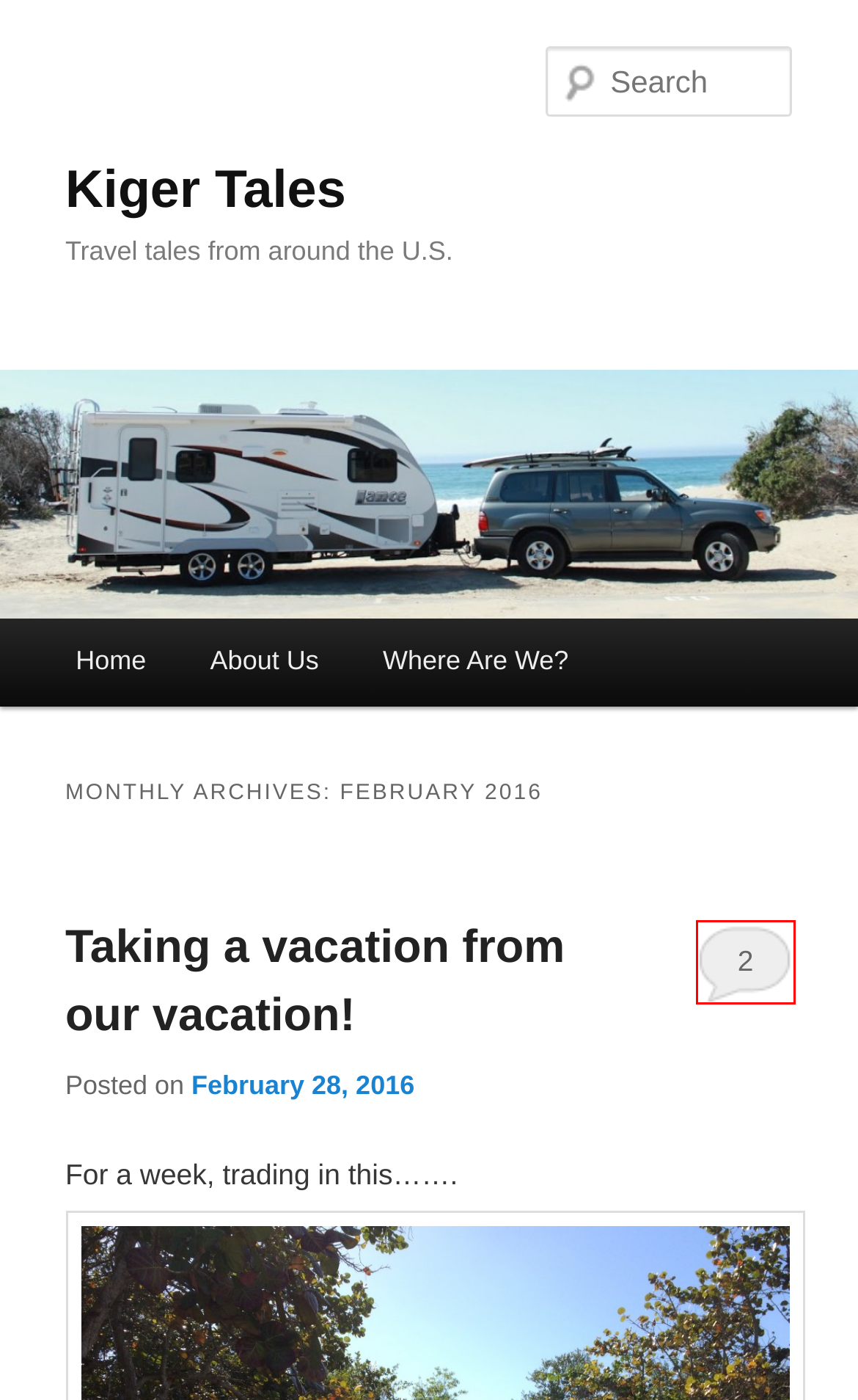Inspect the screenshot of a webpage with a red rectangle bounding box. Identify the webpage description that best corresponds to the new webpage after clicking the element inside the bounding box. Here are the candidates:
A. October | 2016 | Kiger Tales
B. The Swamp | Kiger Tales
C. May | 2018 | Kiger Tales
D. Kiger Tales | Travel tales from around the U.S.
E. About Us | Kiger Tales
F. July | 2018 | Kiger Tales
G. April | 2016 | Kiger Tales
H. Taking a vacation from our vacation! | Kiger Tales

H